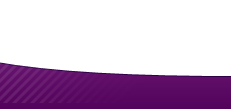What is the purpose of the graphic?
By examining the image, provide a one-word or phrase answer.

Visual separator